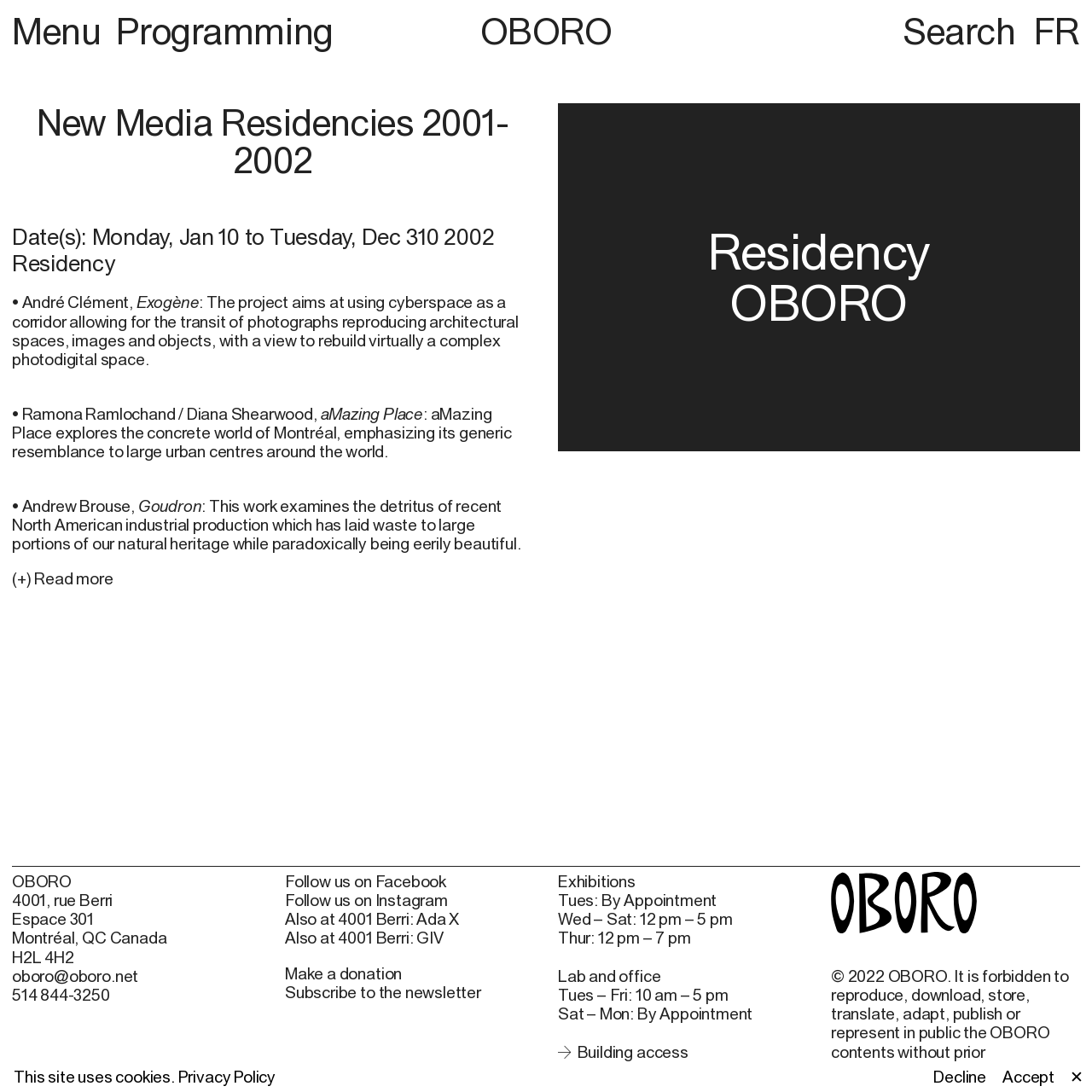Locate the bounding box coordinates of the region to be clicked to comply with the following instruction: "Search for something". The coordinates must be four float numbers between 0 and 1, in the form [left, top, right, bottom].

[0.827, 0.011, 0.93, 0.044]